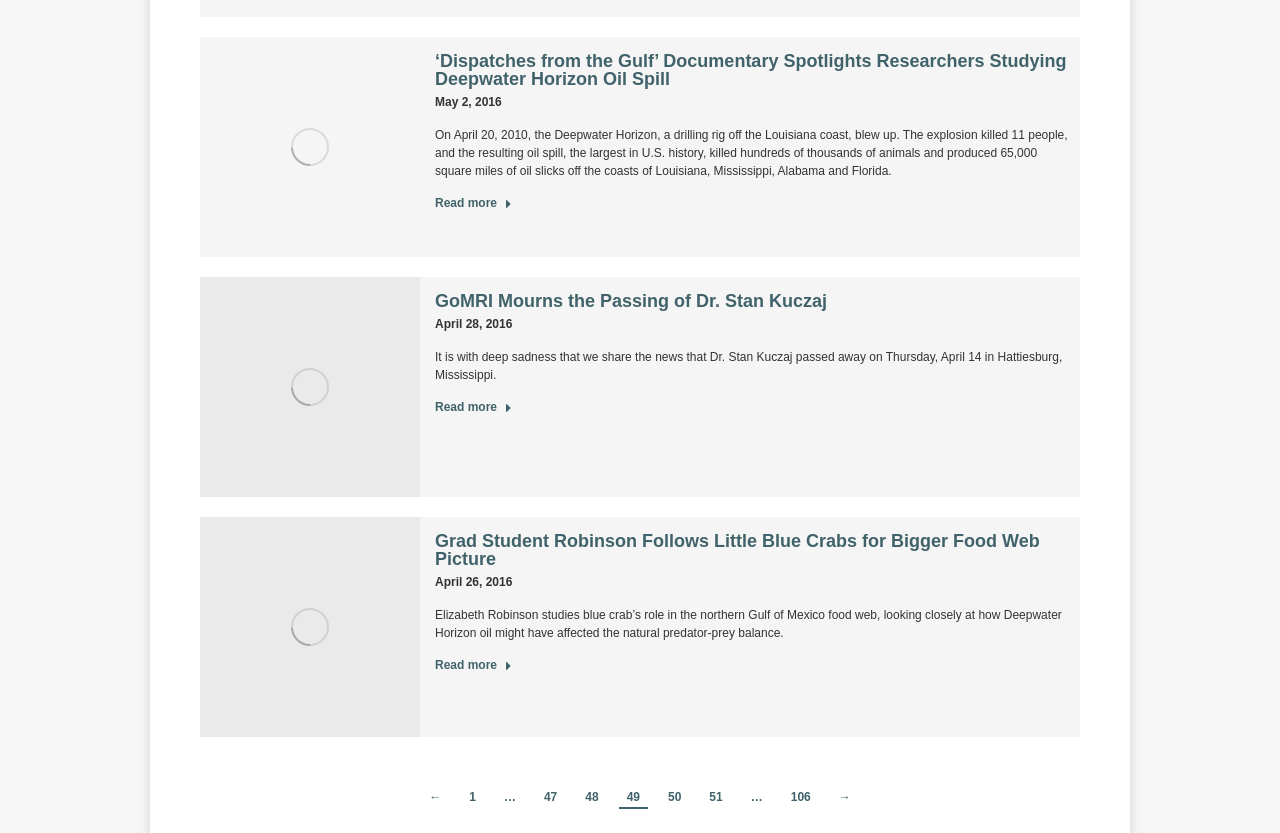What is the purpose of the links at the bottom of the webpage?
Based on the image, please offer an in-depth response to the question.

I inferred the purpose of the links at the bottom of the webpage by analyzing their structure and content. The links contain numbers and arrows, which are typical indicators of pagination. Therefore, I concluded that the purpose of these links is to navigate between pages.